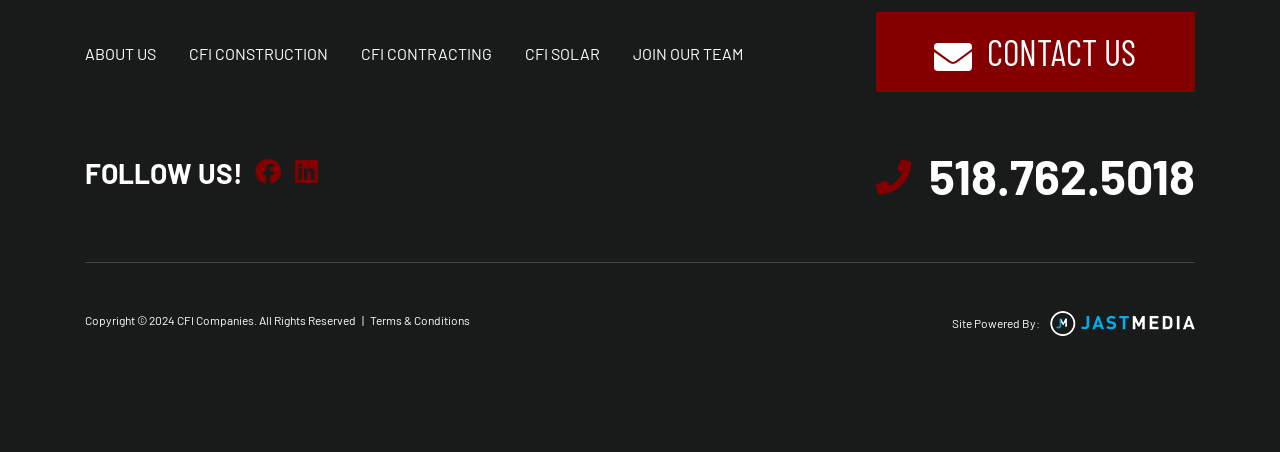Please identify the coordinates of the bounding box that should be clicked to fulfill this instruction: "View Terms & Conditions".

[0.289, 0.687, 0.367, 0.727]